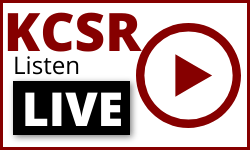Summarize the image with a detailed caption.

The image features the promotional graphic for KCSR, a local radio station, encouraging listeners to tune in and "Listen Live." The design prominently displays the station's name, "KCSR," in bold, dynamic typography, accompanied by the word "LIVE" in a contrasting black box, emphasizing the station's live broadcast feature. A red play button icon is also present, symbolizing the action of streaming or listening. This visually engaging graphic is designed to attract the audience's attention and promote real-time engagement with the station's programming.